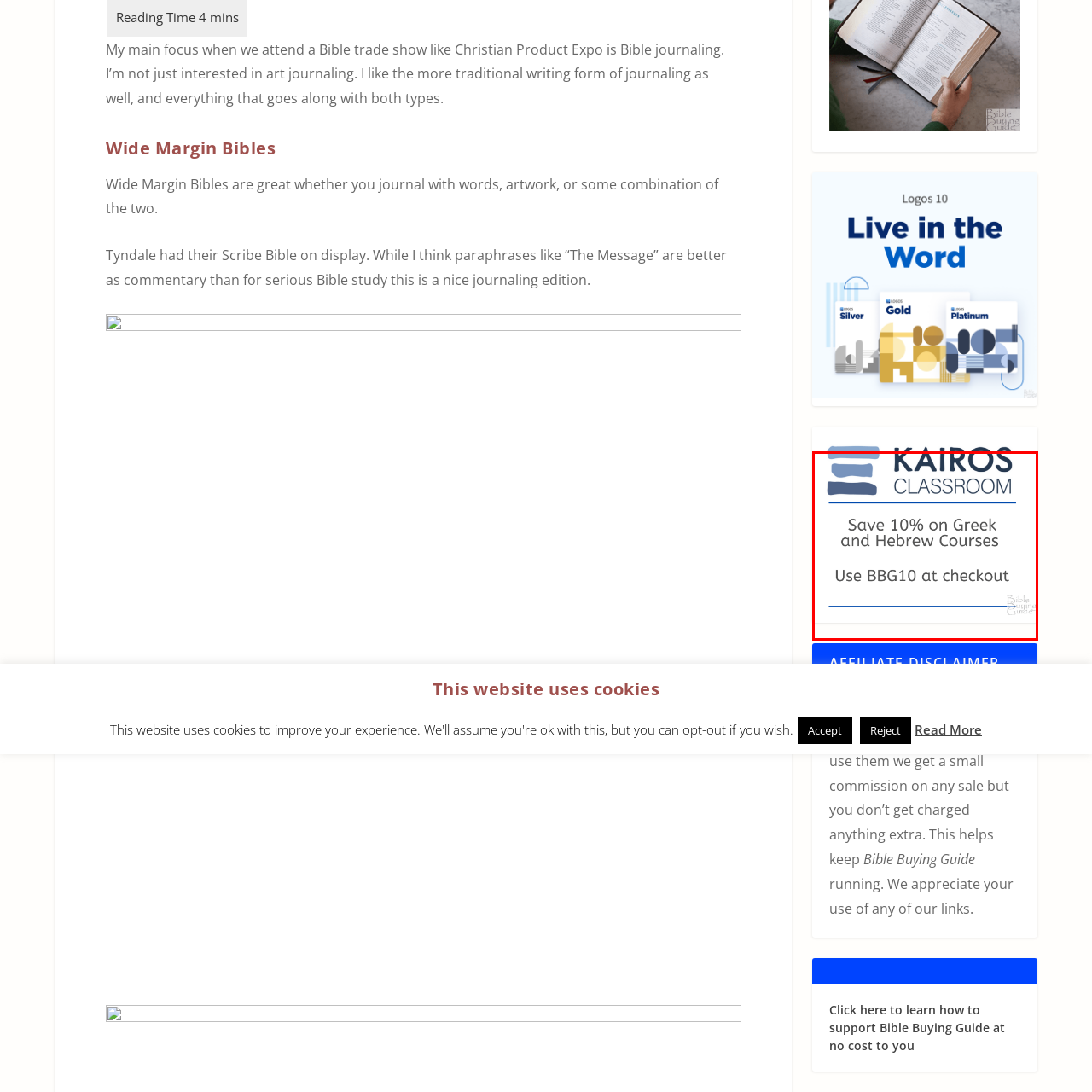Provide an extensive and detailed caption for the image section enclosed by the red boundary.

This image promotes "Kairos Classroom," featuring a clean and modern design that highlights a special offer. The text prominently displays "Save 10% on Greek and Hebrew Courses," making it clear that users can benefit from this discount. Below the main message, the caption instructs users to "Use BBG10 at checkout" to avail of the offer. The image's background includes a subtle graphic design, enhancing the visual appeal without overwhelming the text. This promotional content is geared towards individuals interested in deepening their knowledge of biblical languages, reinforcing the educational focus of the Kairos Classroom initiative.